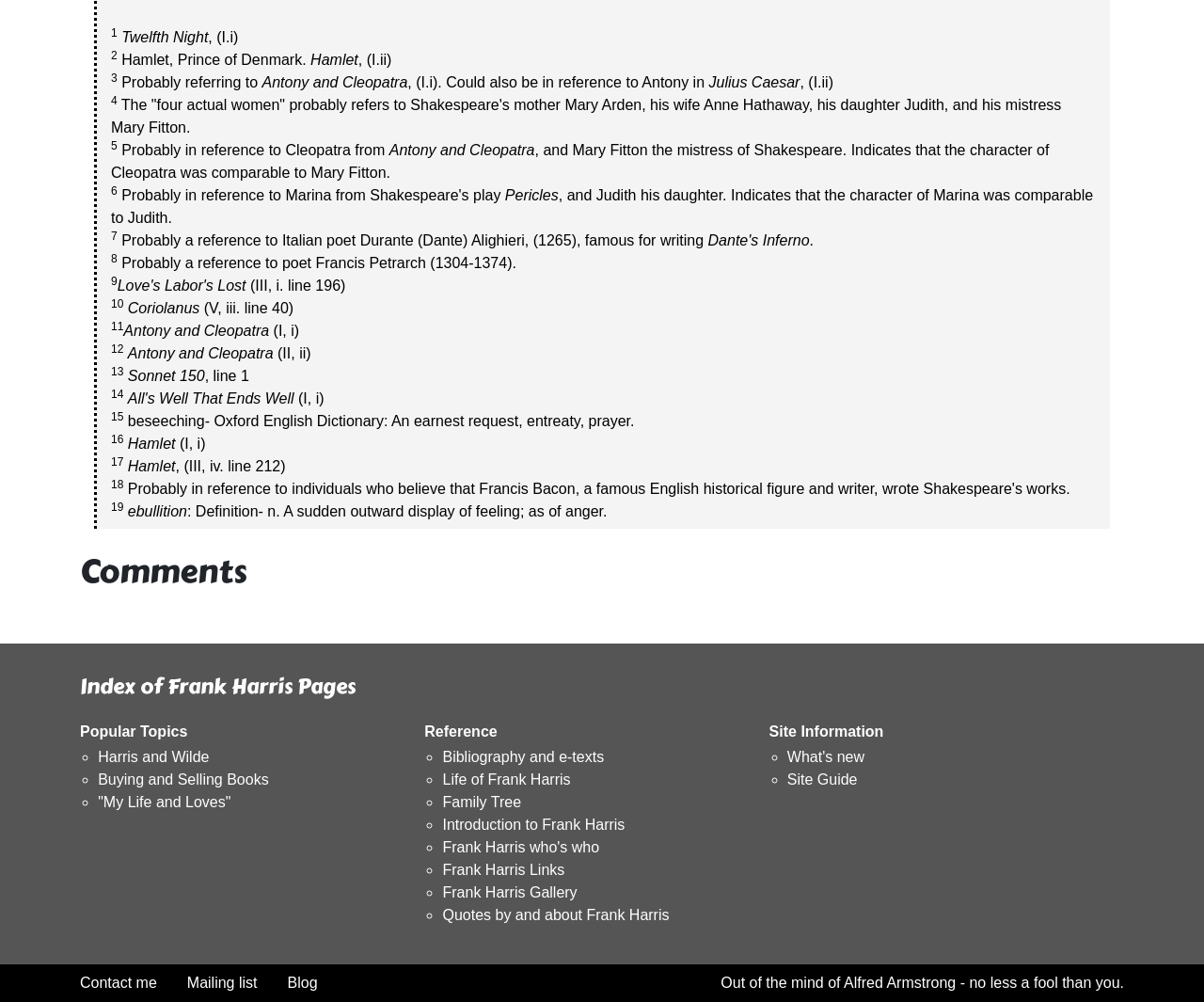Please identify the bounding box coordinates of the element I need to click to follow this instruction: "Click on 'Harris and Wilde'".

[0.081, 0.747, 0.174, 0.763]